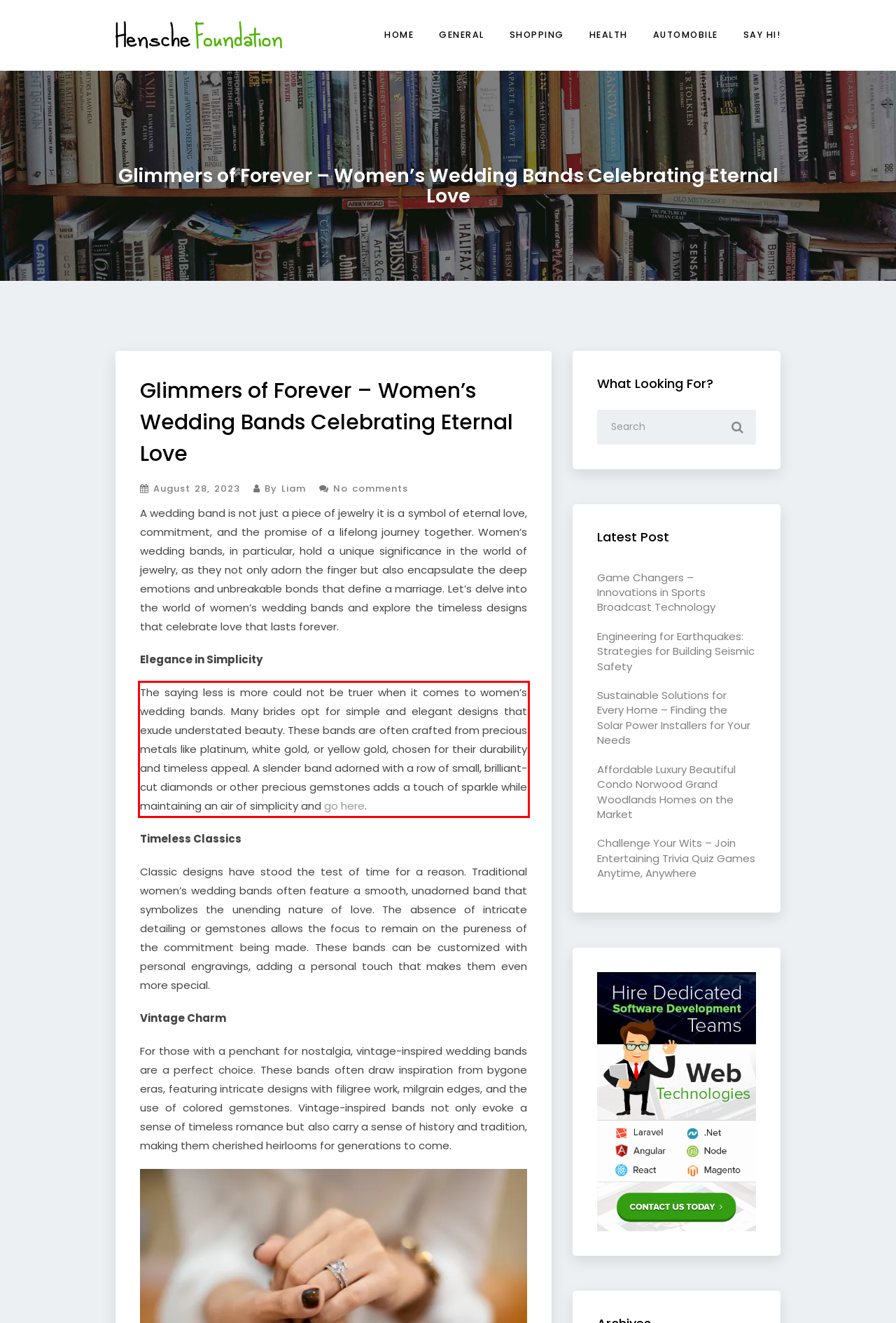In the given screenshot, locate the red bounding box and extract the text content from within it.

The saying less is more could not be truer when it comes to women’s wedding bands. Many brides opt for simple and elegant designs that exude understated beauty. These bands are often crafted from precious metals like platinum, white gold, or yellow gold, chosen for their durability and timeless appeal. A slender band adorned with a row of small, brilliant-cut diamonds or other precious gemstones adds a touch of sparkle while maintaining an air of simplicity and go here.